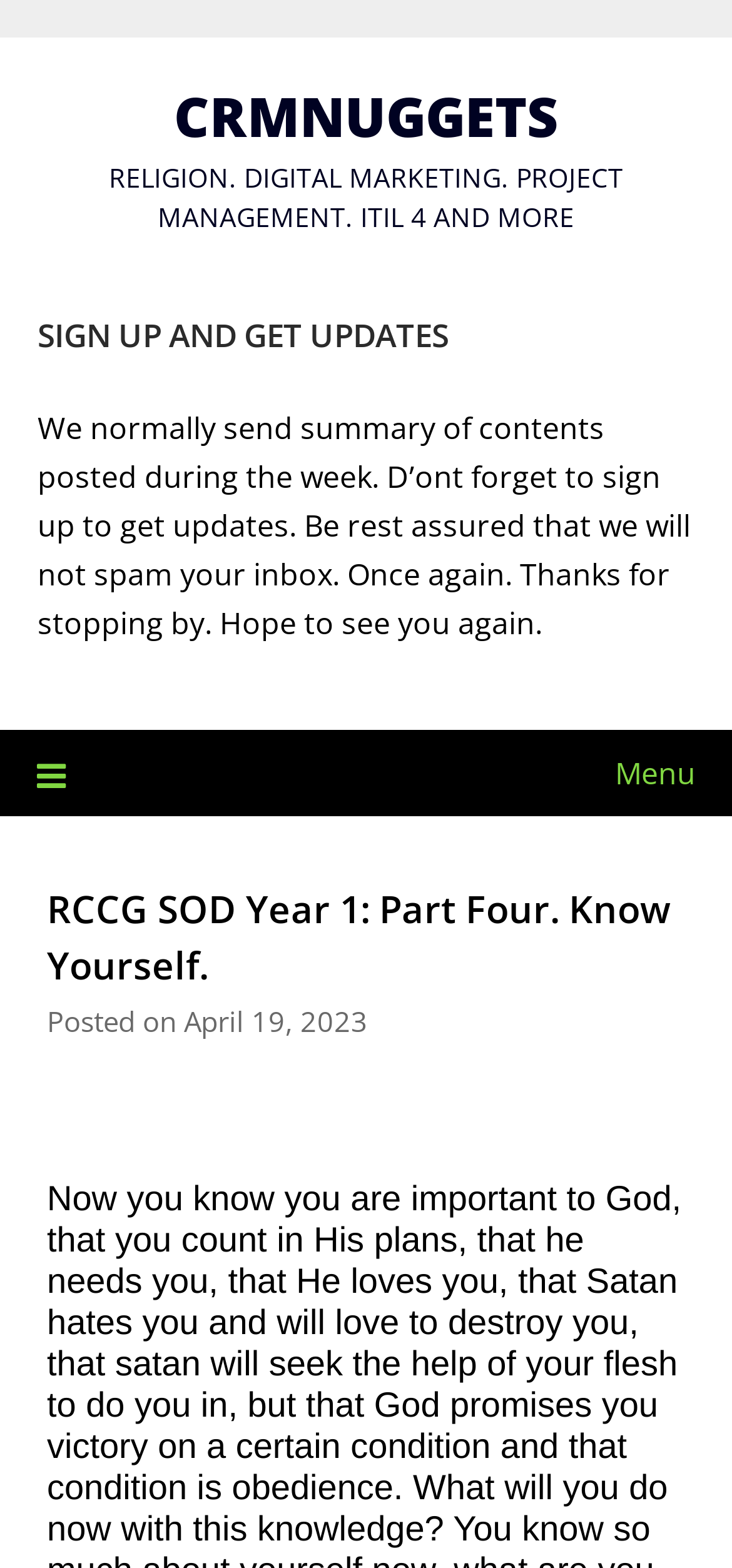Answer the question below using just one word or a short phrase: 
What is the tone of the sign-up form message?

Reassuring